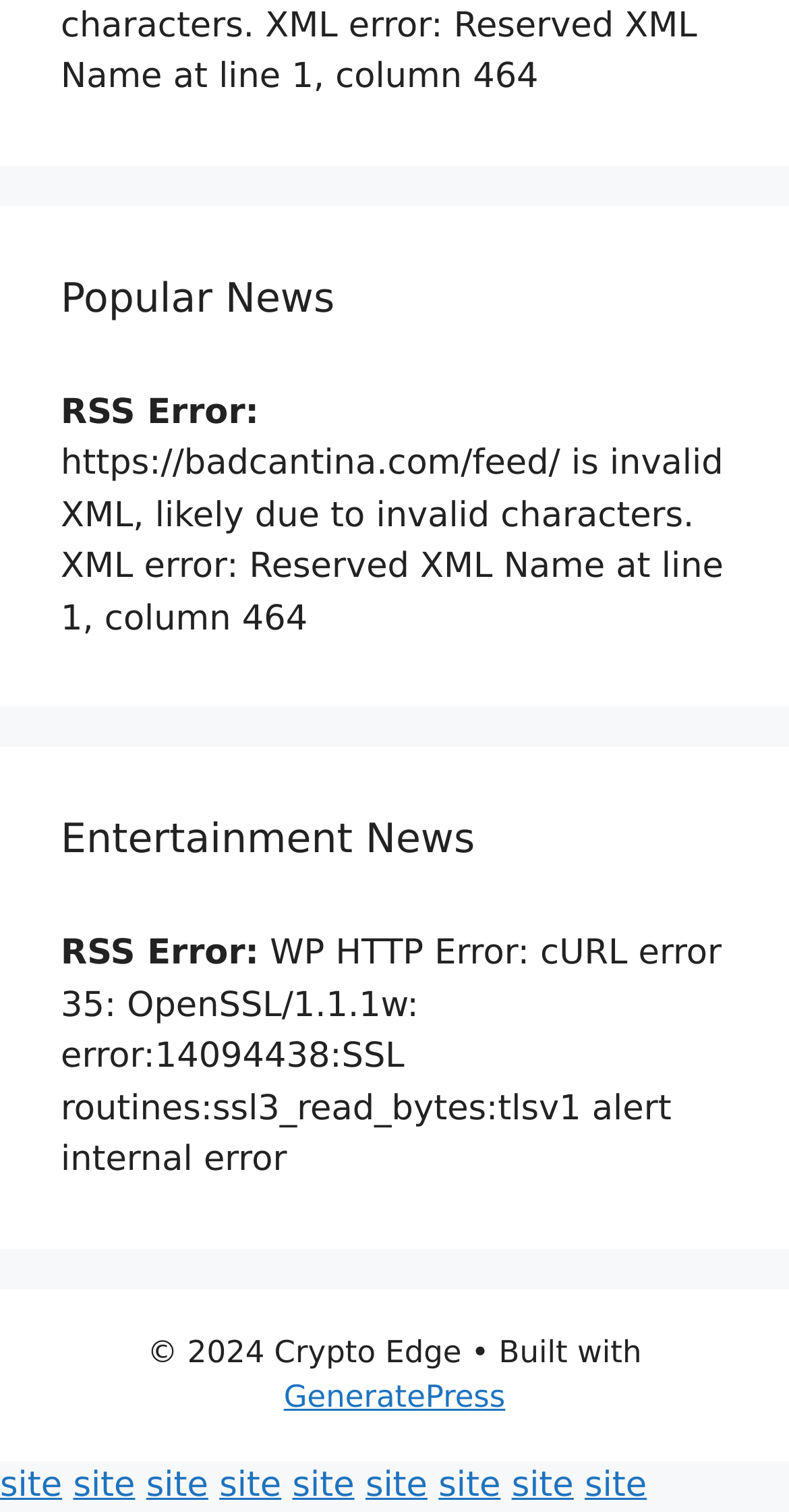Find the bounding box coordinates for the area that should be clicked to accomplish the instruction: "view entertainment news".

[0.077, 0.535, 0.923, 0.575]